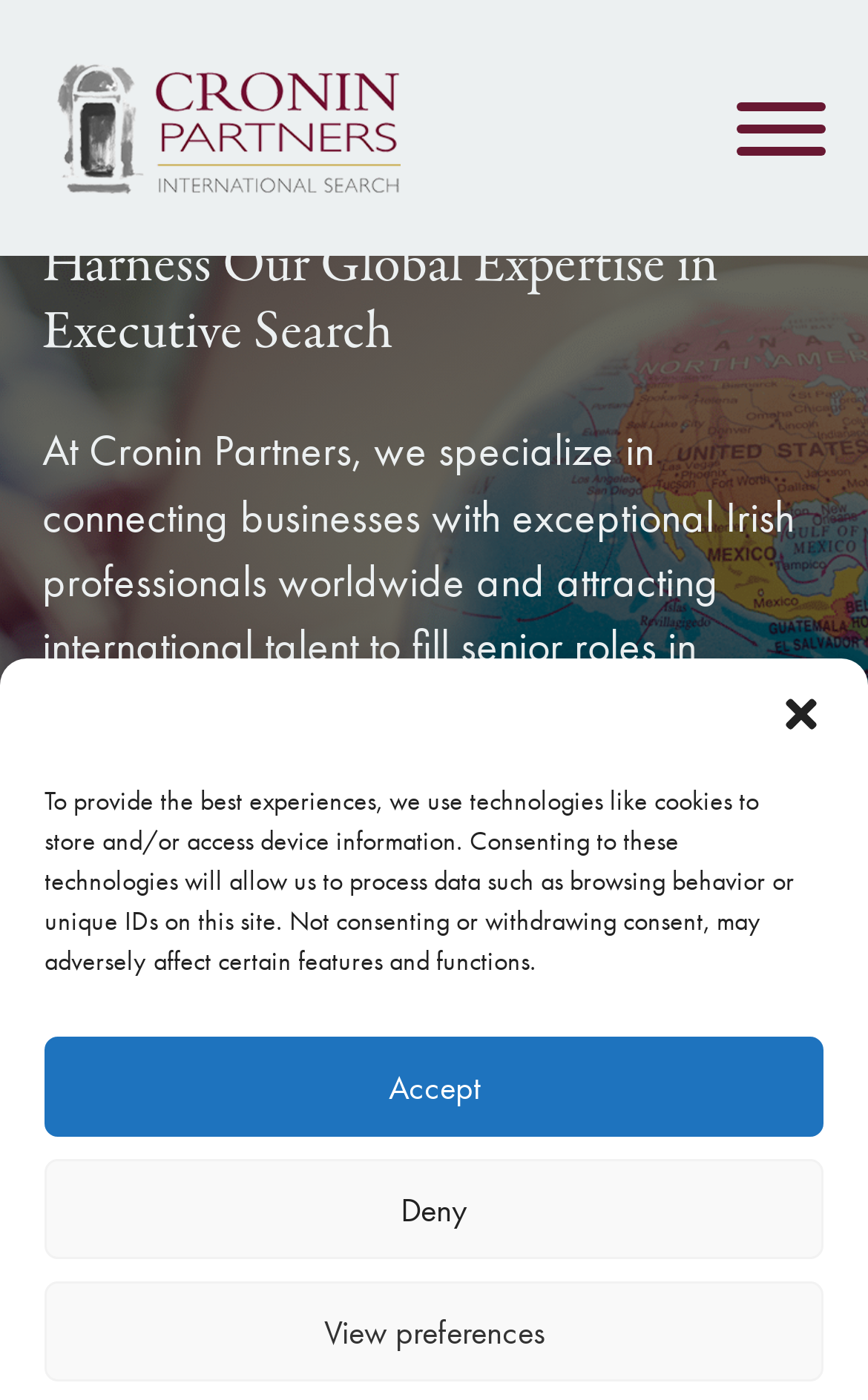What is the main topic of the webpage?
Please use the visual content to give a single word or phrase answer.

Executive Search